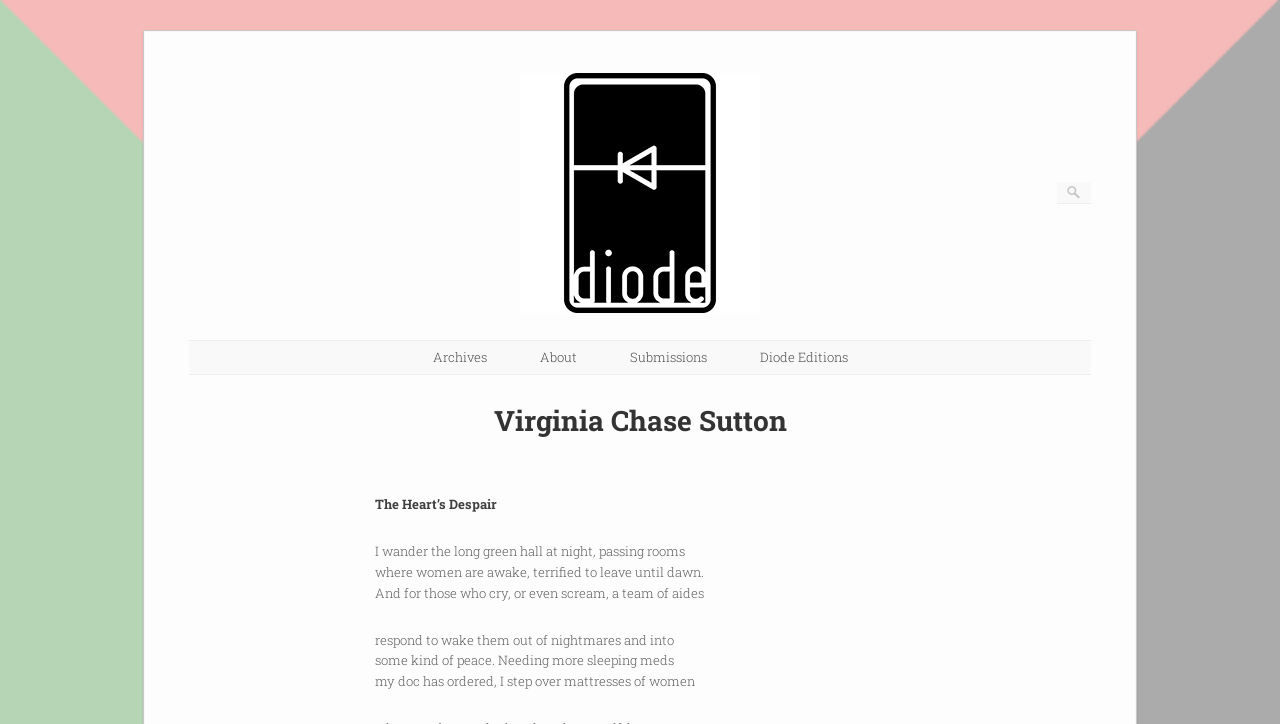How many navigation links are available?
Answer the question with as much detail as possible.

There are 4 navigation links available on the webpage, which are 'Archives', 'About', 'Submissions', and 'Diode Editions', located at the top of the webpage, allowing users to navigate to different sections of the website.